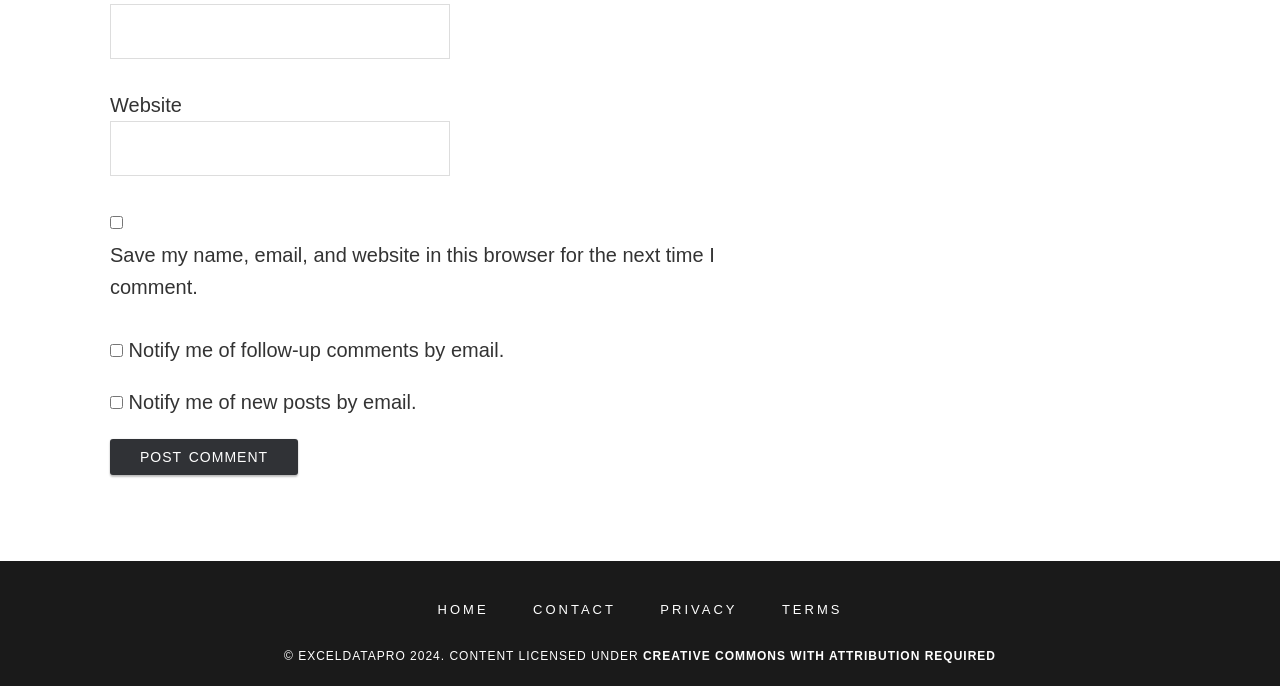Determine the bounding box coordinates of the area to click in order to meet this instruction: "Go to home page".

[0.342, 0.879, 0.382, 0.898]